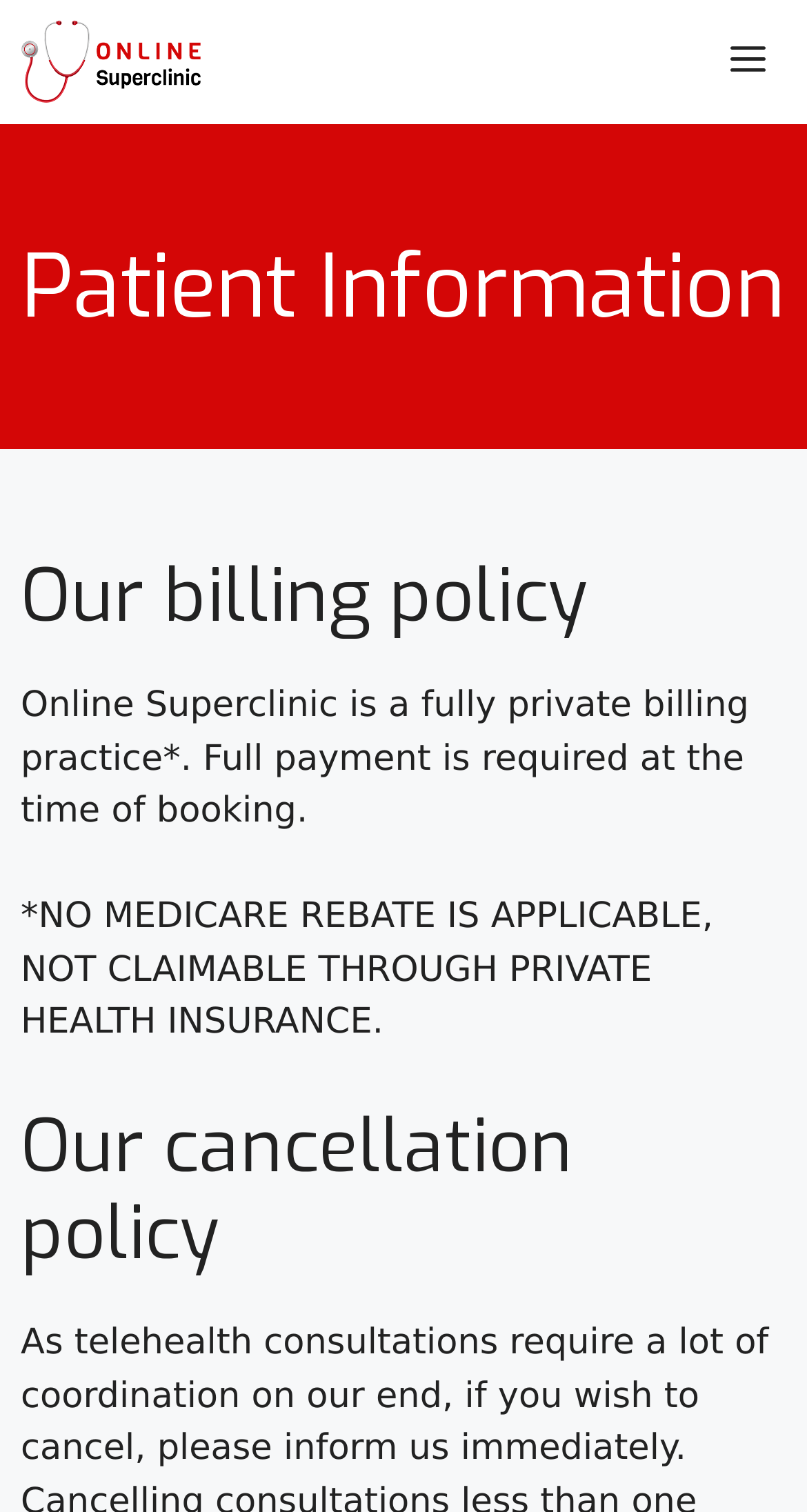What type of billing practice is Online Superclinic?
Refer to the screenshot and deliver a thorough answer to the question presented.

Based on the webpage, it is stated that 'Online Superclinic is a fully private billing practice*.' This indicates that Online Superclinic operates as a private billing practice, which means that patients are required to pay for services upfront.